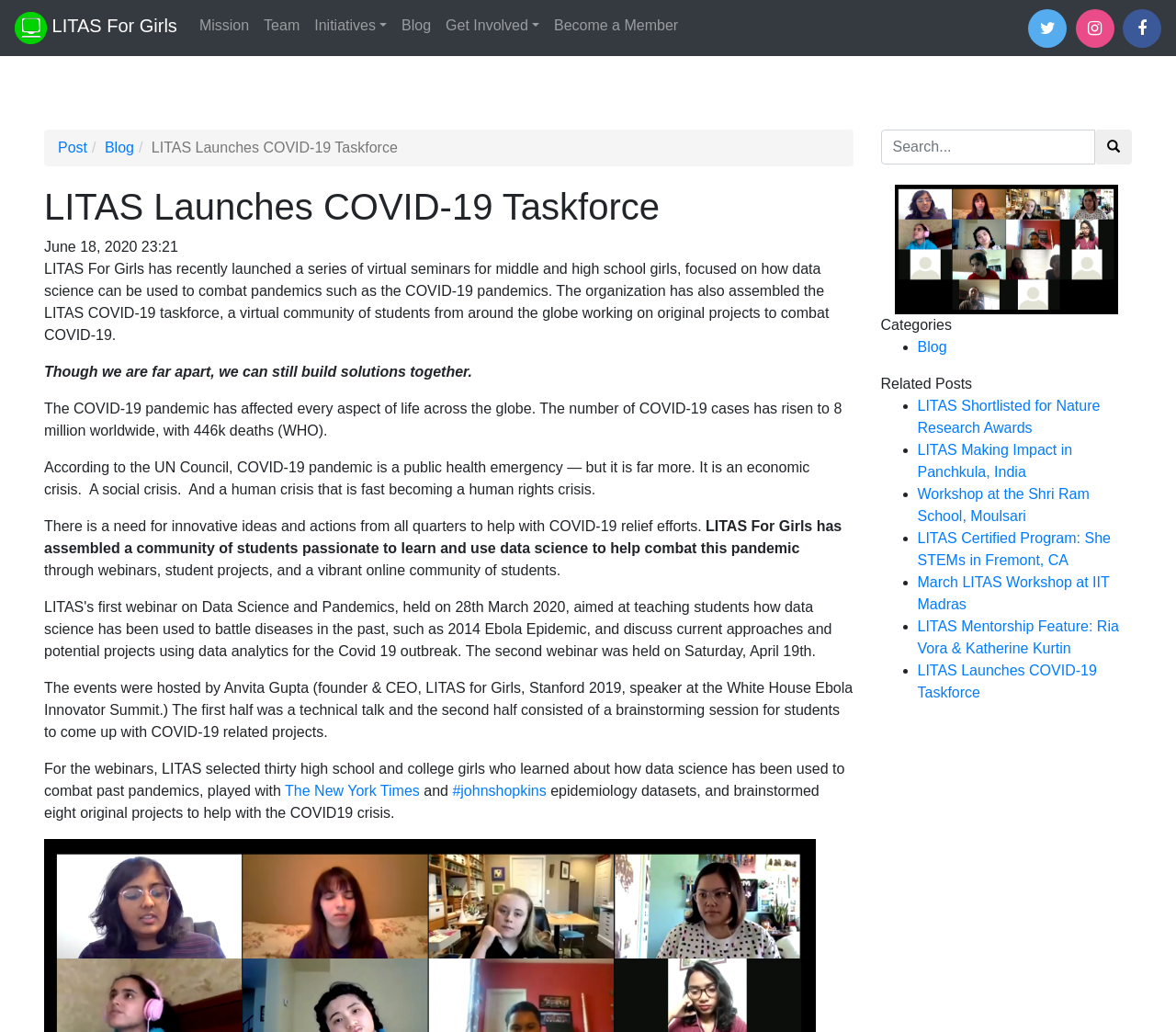What is the number of COVID-19 cases mentioned on the webpage?
Using the picture, provide a one-word or short phrase answer.

8 million